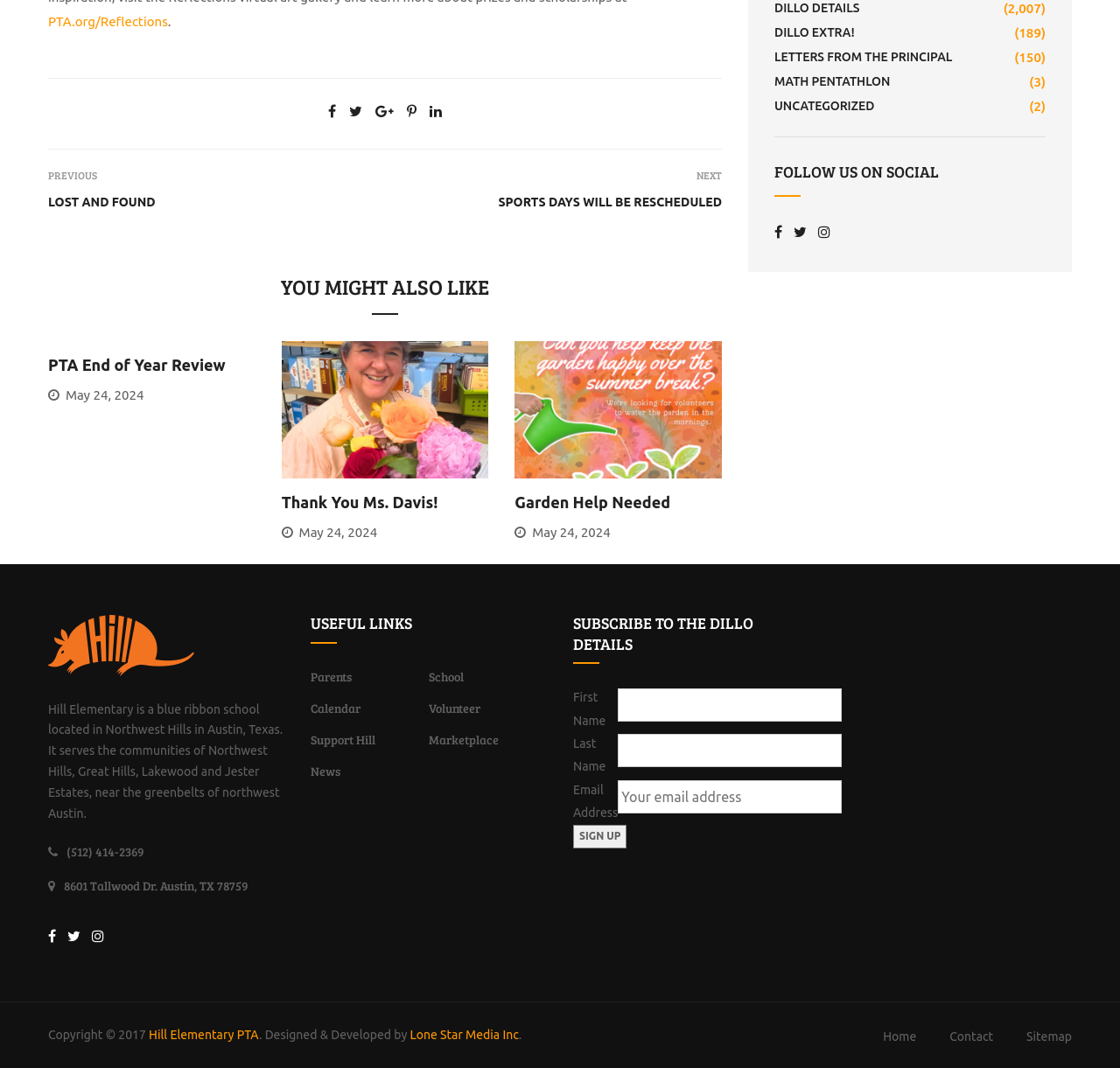Please identify the bounding box coordinates of the clickable area that will fulfill the following instruction: "Contact Hill Elementary PTA". The coordinates should be in the format of four float numbers between 0 and 1, i.e., [left, top, right, bottom].

[0.133, 0.962, 0.231, 0.975]